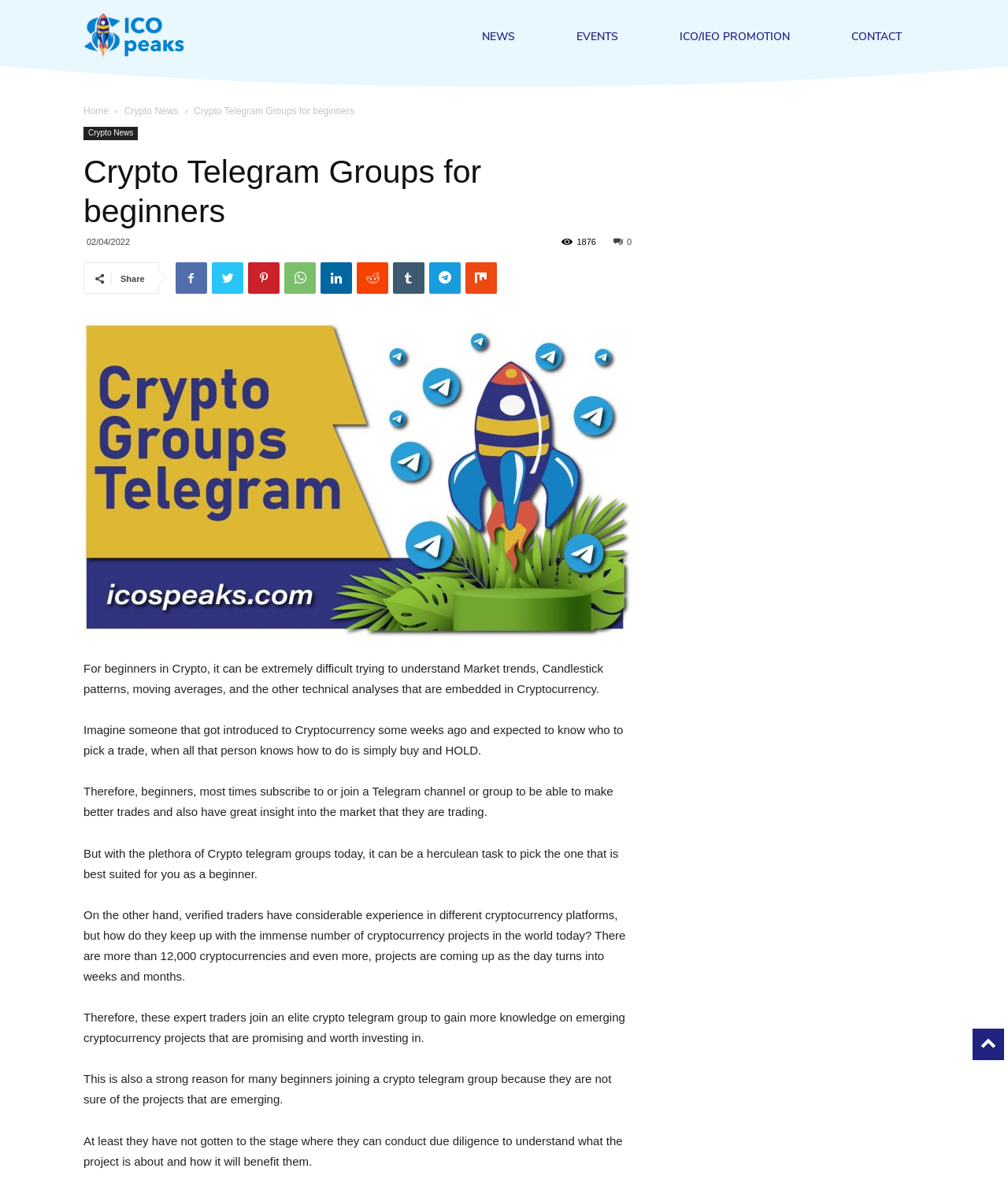Identify the main heading of the webpage and provide its text content.

Crypto Telegram Groups for beginners